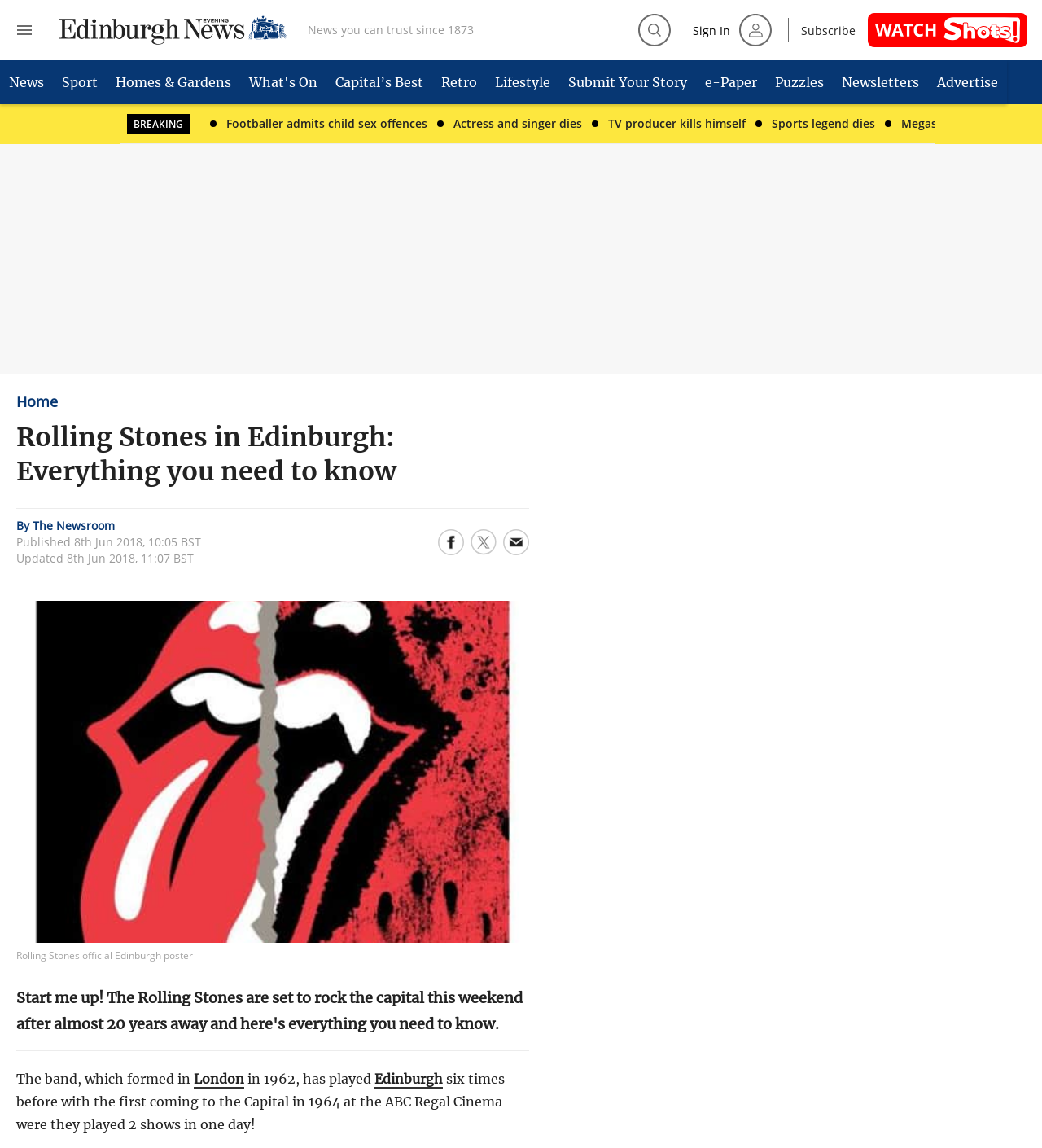Given the element description, predict the bounding box coordinates in the format (top-left x, top-left y, bottom-right x, bottom-right y). Make sure all values are between 0 and 1. Here is the element description: Sports legend dies

[0.699, 0.091, 0.789, 0.125]